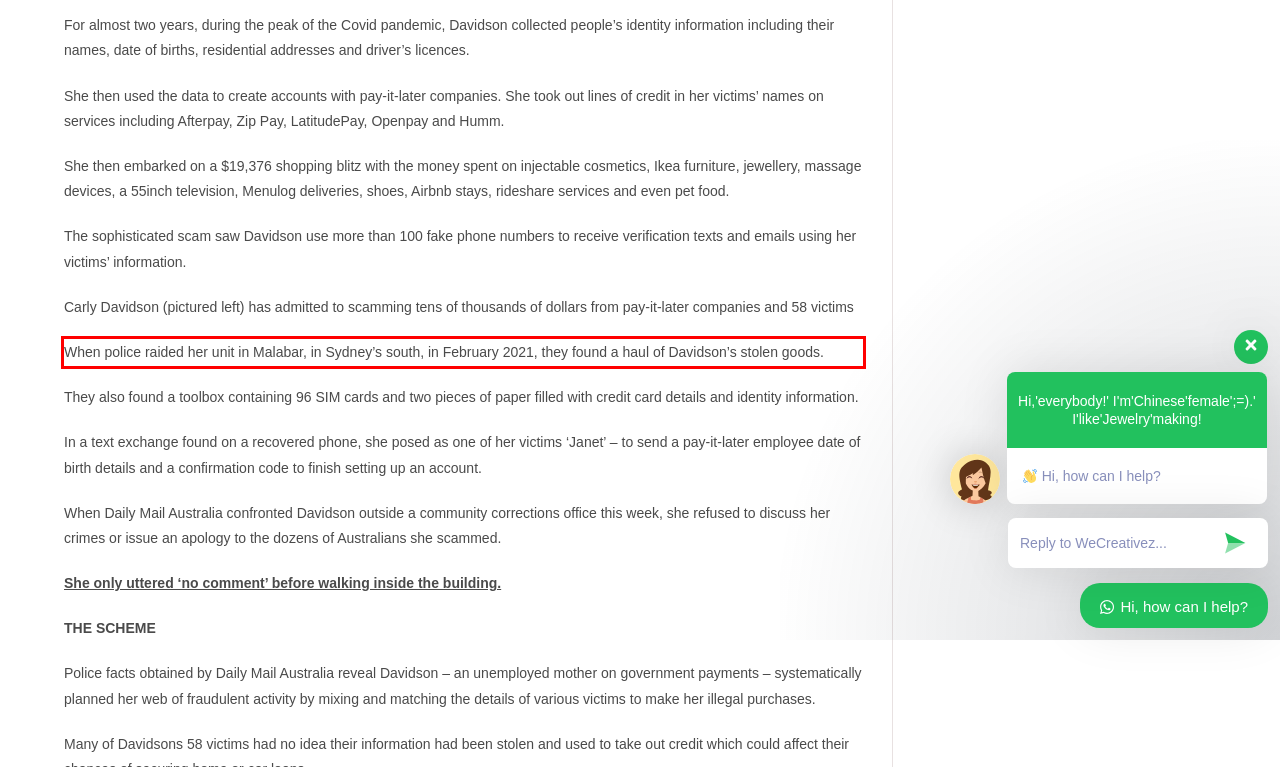Examine the webpage screenshot and use OCR to obtain the text inside the red bounding box.

When police raided her unit in Malabar, in Sydney’s south, in February 2021, they found a haul of Davidson’s stolen goods.